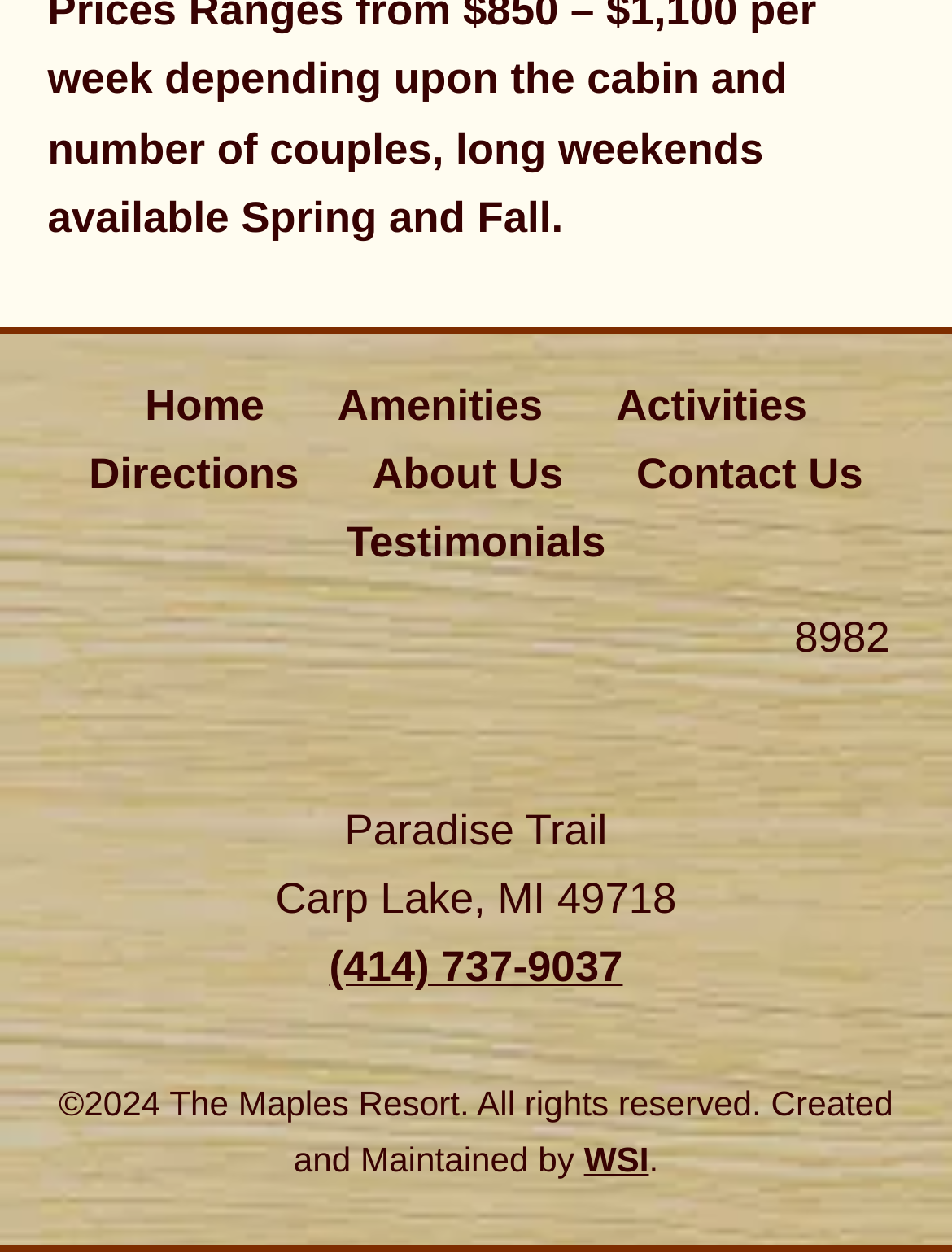Locate the UI element described by Directions and provide its bounding box coordinates. Use the format (top-left x, top-left y, bottom-right x, bottom-right y) with all values as floating point numbers between 0 and 1.

[0.055, 0.348, 0.353, 0.407]